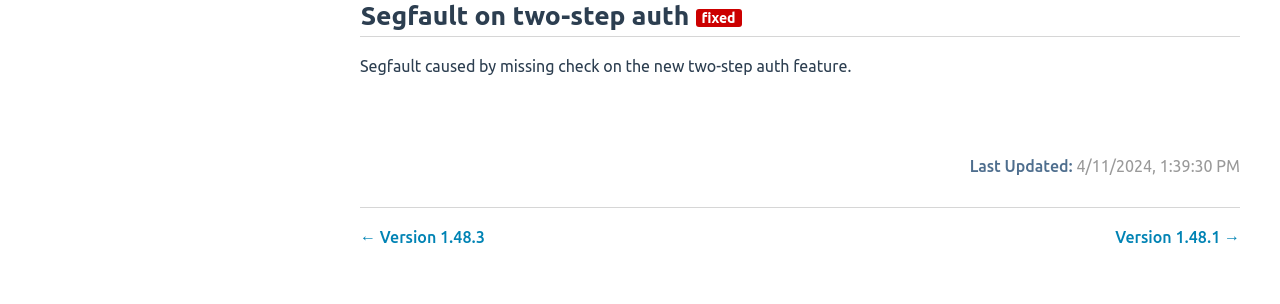Please identify the bounding box coordinates of the clickable area that will fulfill the following instruction: "View version 1.61.0". The coordinates should be in the format of four float numbers between 0 and 1, i.e., [left, top, right, bottom].

[0.0, 0.711, 0.249, 0.847]